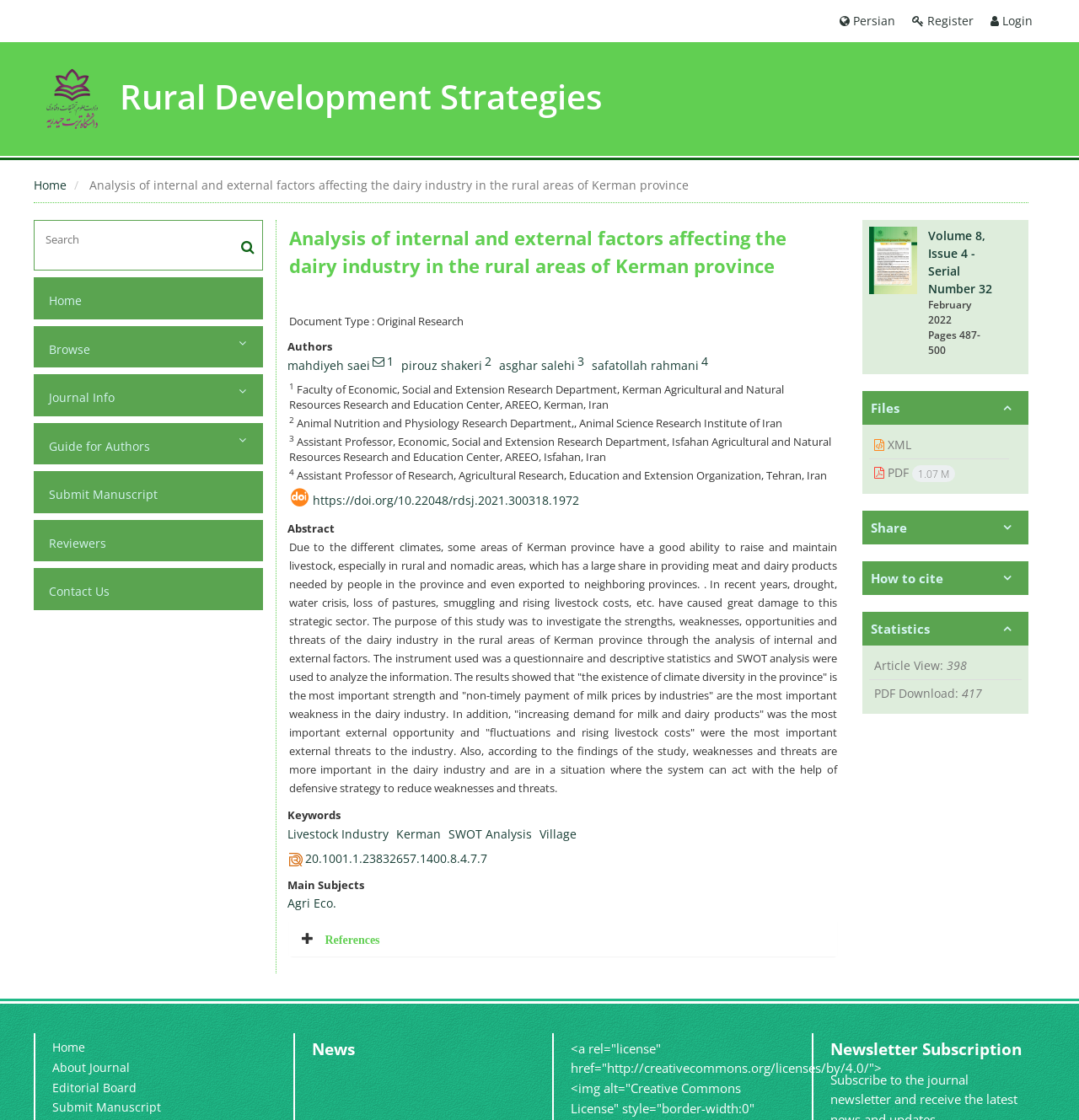What is the purpose of the study mentioned in the abstract?
Give a comprehensive and detailed explanation for the question.

I found the purpose of the study by reading the abstract which mentions that the purpose of the study was to investigate the strengths, weaknesses, opportunities and threats of the dairy industry in the rural areas of Kerman province through the analysis of internal and external factors.